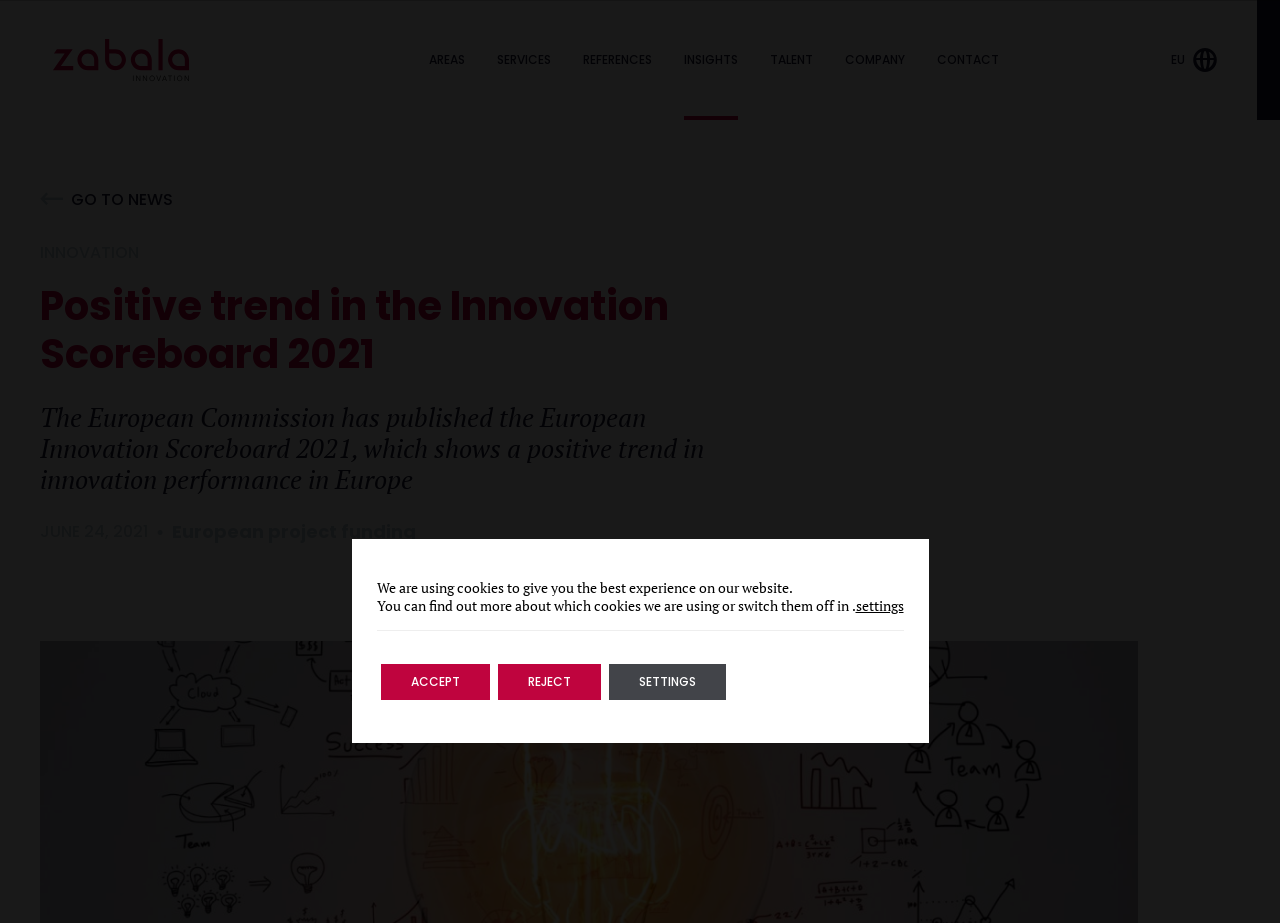Provide the bounding box coordinates of the area you need to click to execute the following instruction: "Click on the 'ALL AREAS' link".

[0.214, 0.165, 0.295, 0.182]